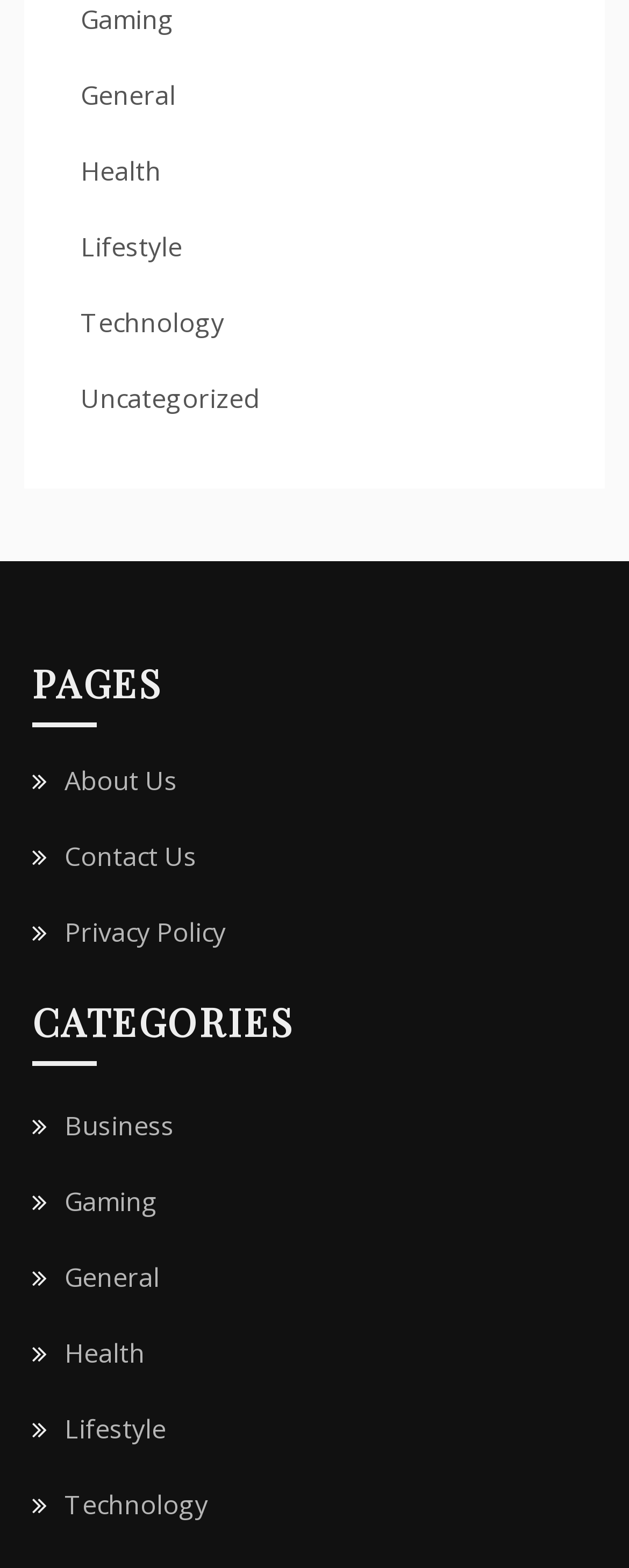Determine the bounding box coordinates for the HTML element described here: "Contact Us".

[0.103, 0.535, 0.313, 0.557]